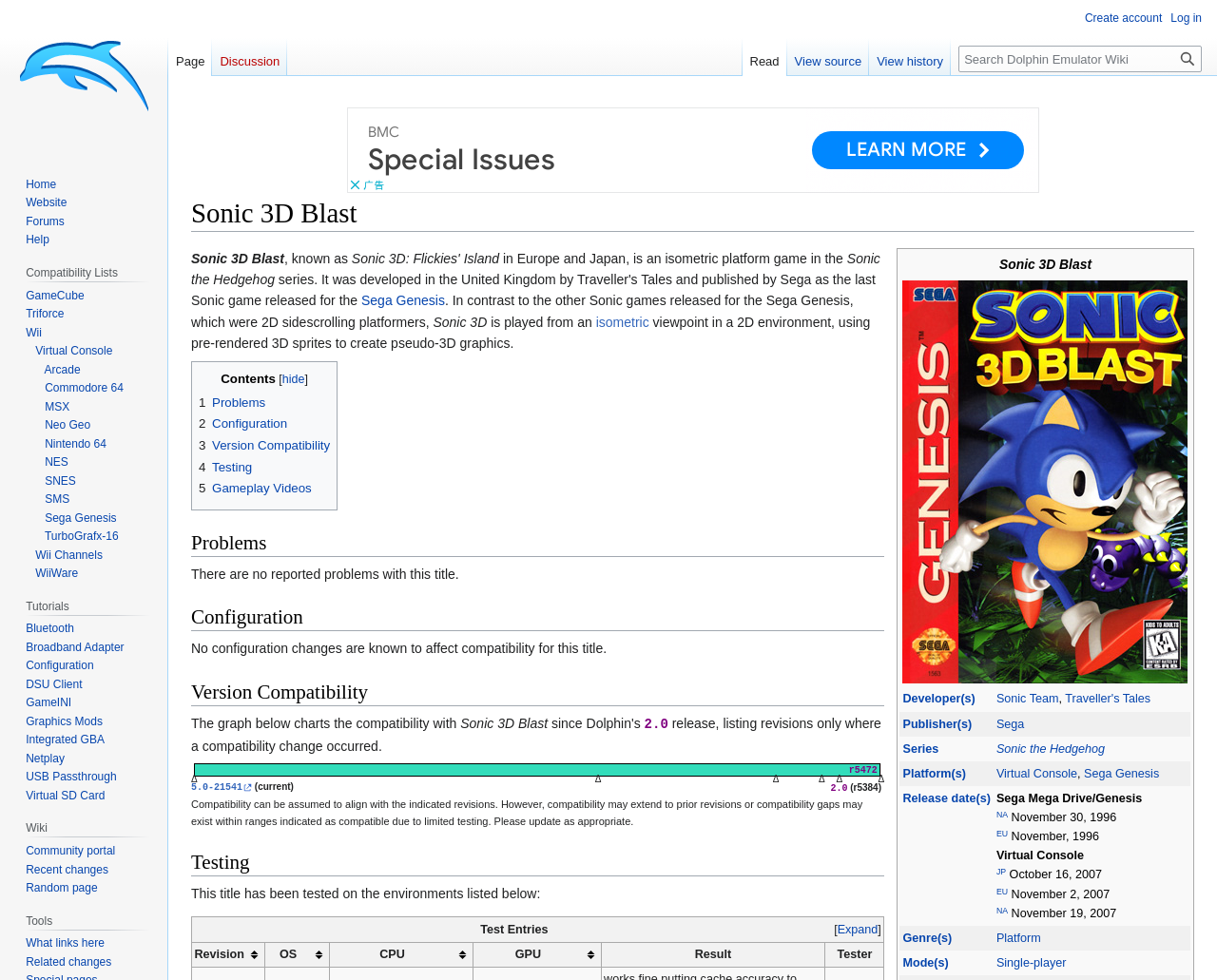Respond to the question with just a single word or phrase: 
What is the release date of Sonic 3D Blast in North America?

November 30, 1996